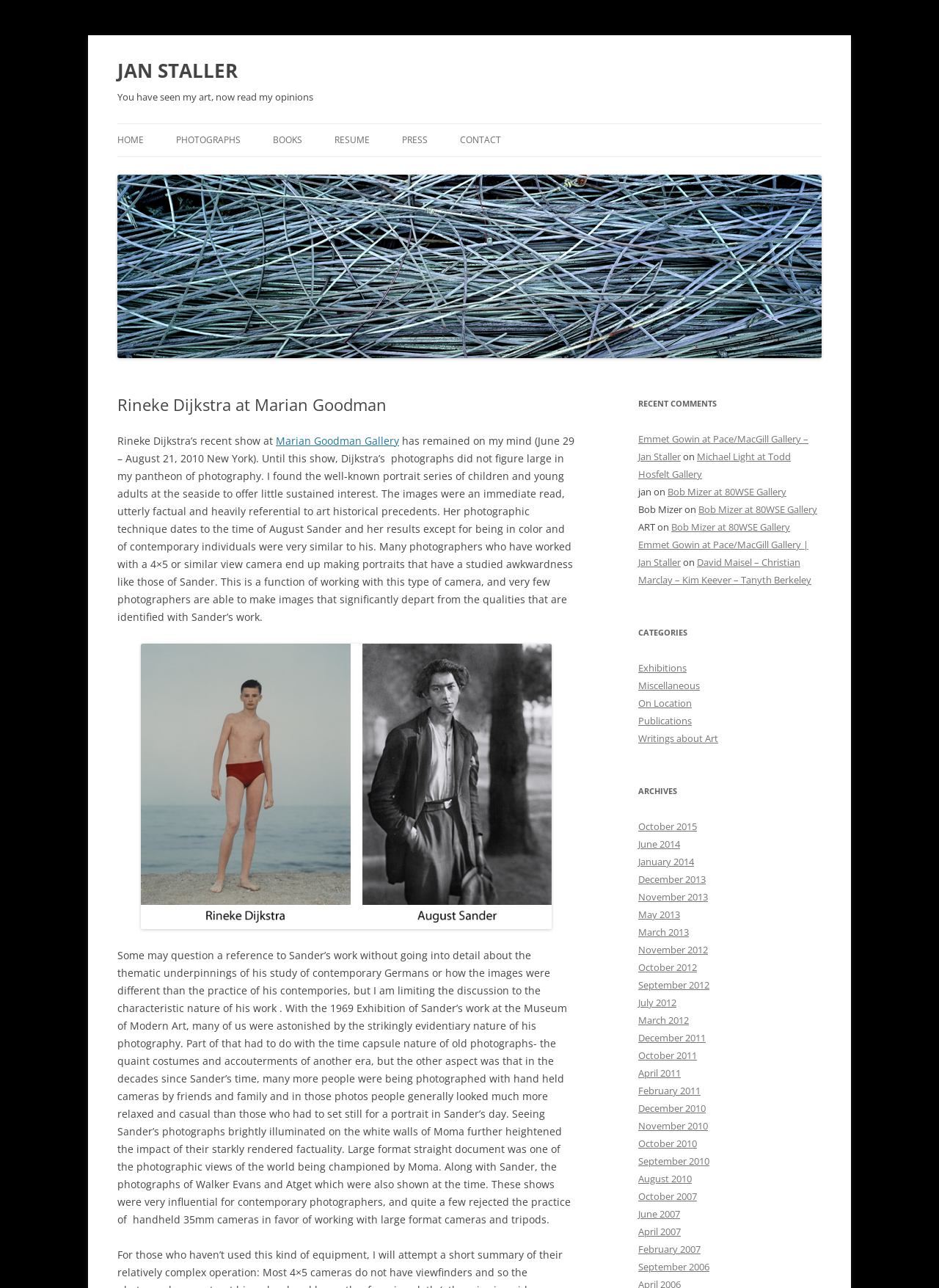What is the name of the gallery mentioned in the text?
Examine the image and give a concise answer in one word or a short phrase.

Marian Goodman Gallery